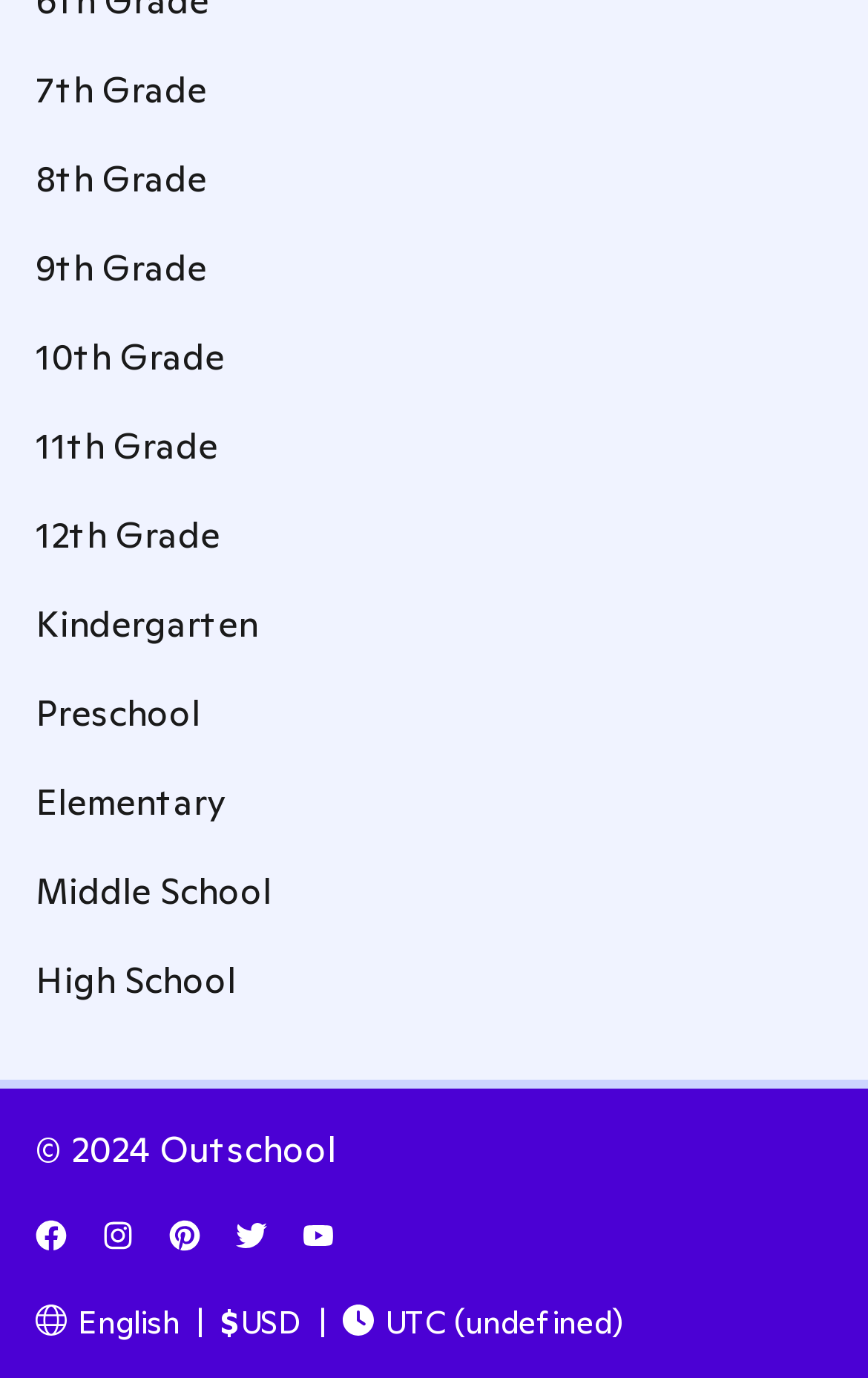Using the given element description, provide the bounding box coordinates (top-left x, top-left y, bottom-right x, bottom-right y) for the corresponding UI element in the screenshot: Elementary

[0.041, 0.564, 0.682, 0.603]